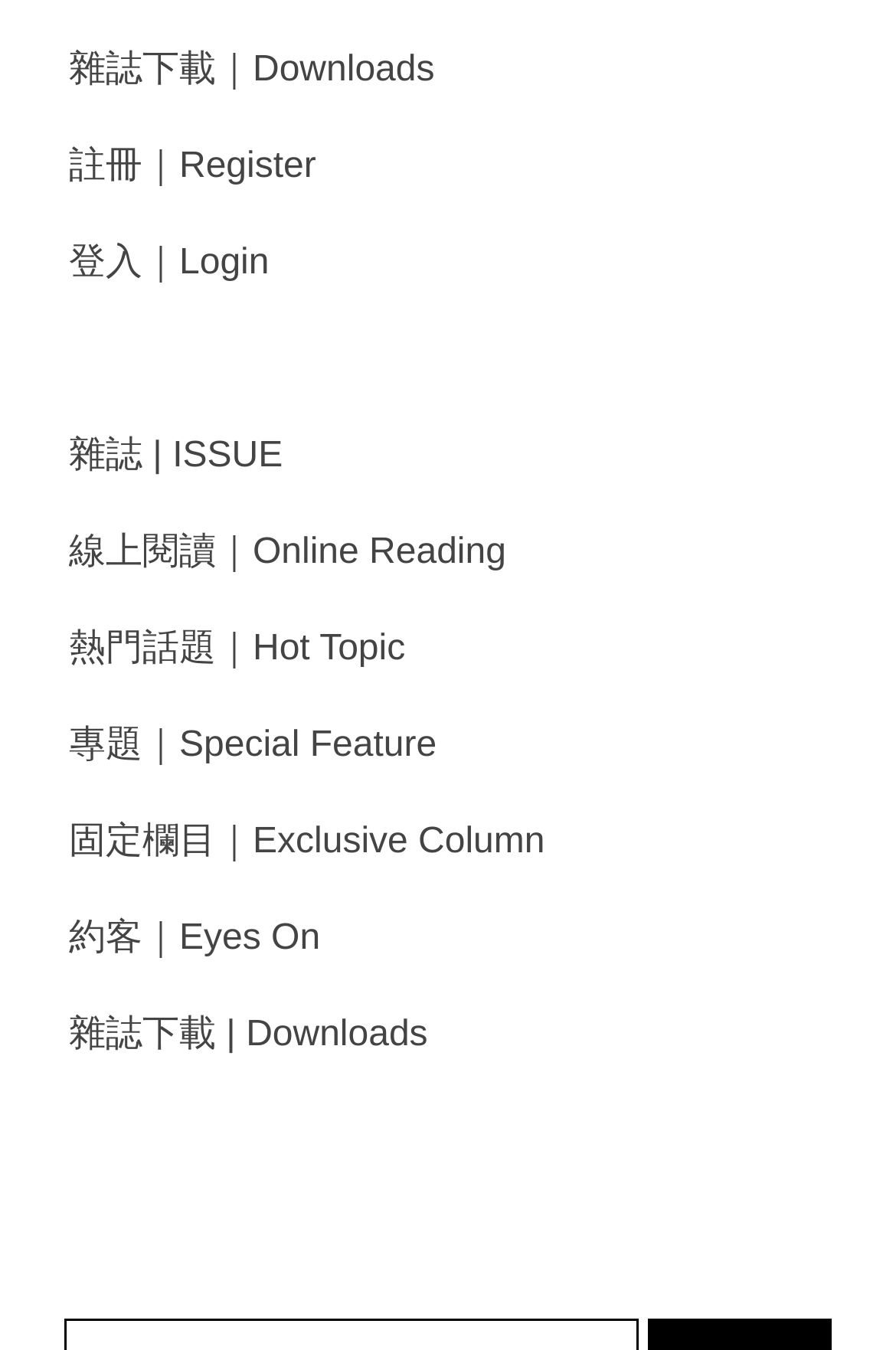Please identify the coordinates of the bounding box for the clickable region that will accomplish this instruction: "log in to the website".

[0.077, 0.18, 0.3, 0.208]